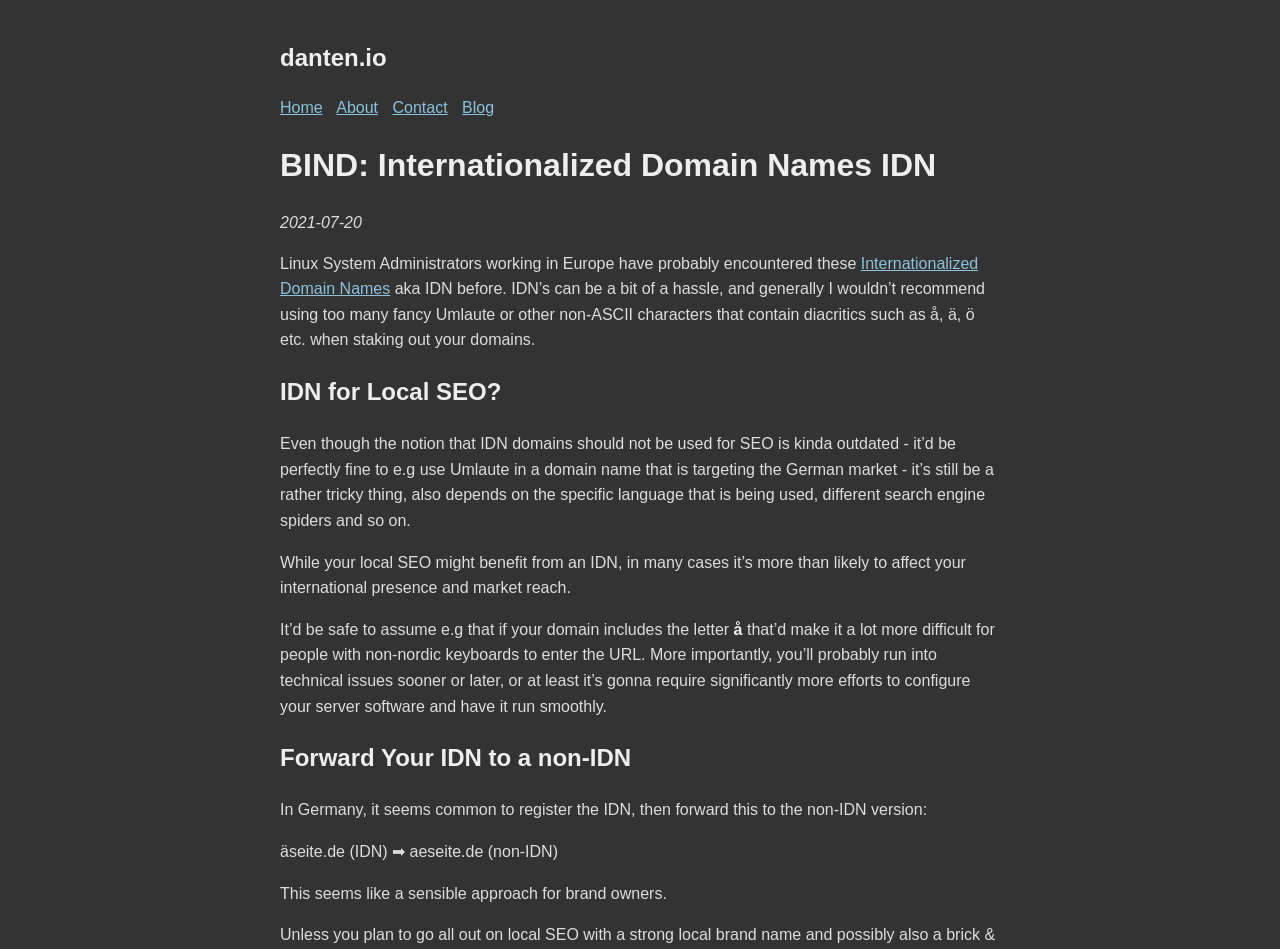What is the relationship between IDN and local SEO?
Please use the image to provide an in-depth answer to the question.

According to the article, even though the notion that IDN domains should not be used for SEO is kinda outdated, it'd be perfectly fine to e.g use Umlaute in a domain name that is targeting the German market, and it might benefit local SEO.